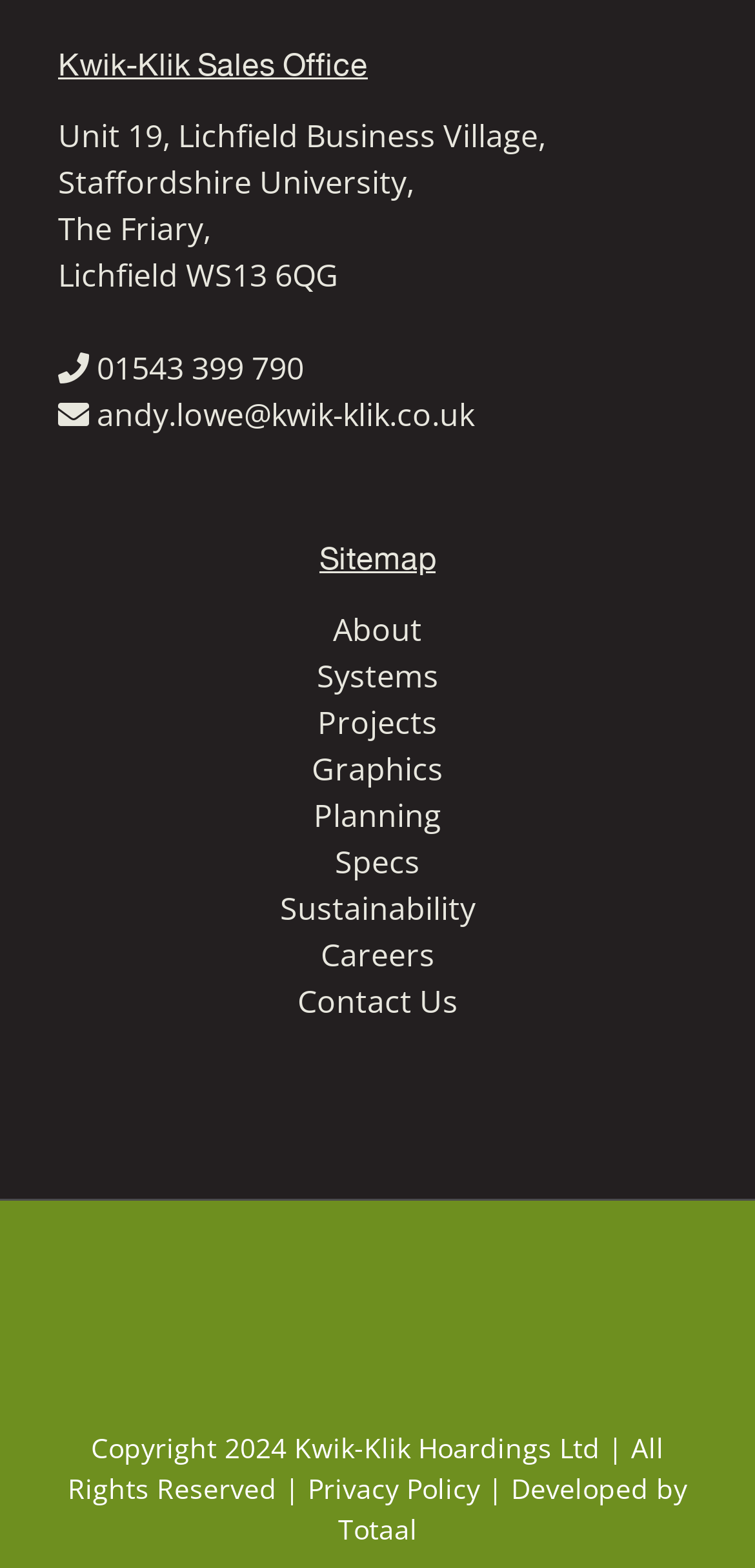Extract the bounding box for the UI element that matches this description: "01543 399 790".

[0.128, 0.221, 0.403, 0.248]